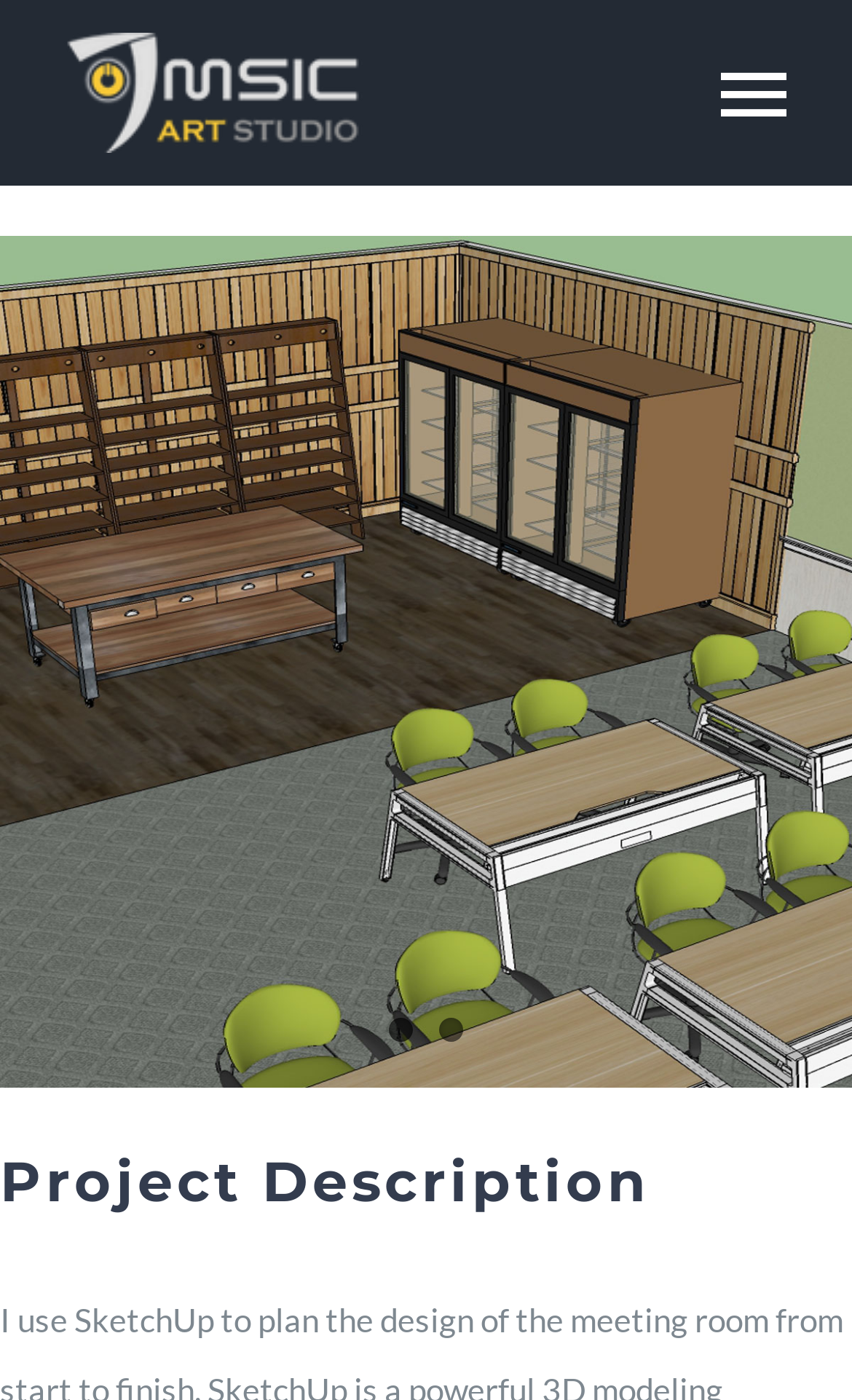Find the bounding box coordinates of the clickable area that will achieve the following instruction: "Go to the contact page".

[0.0, 0.84, 1.0, 0.957]